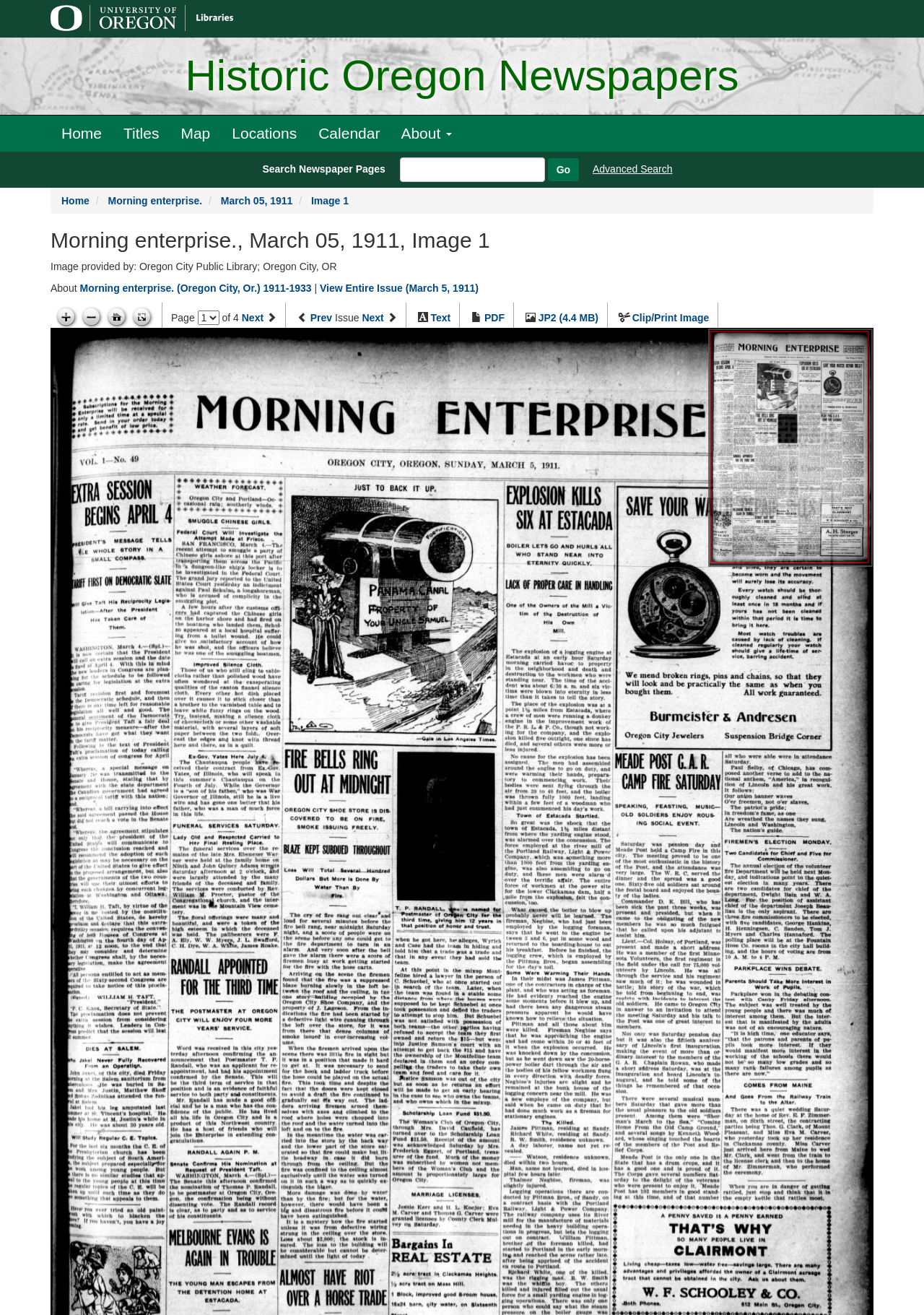Please find and generate the text of the main heading on the webpage.

Historic Oregon Newspapers